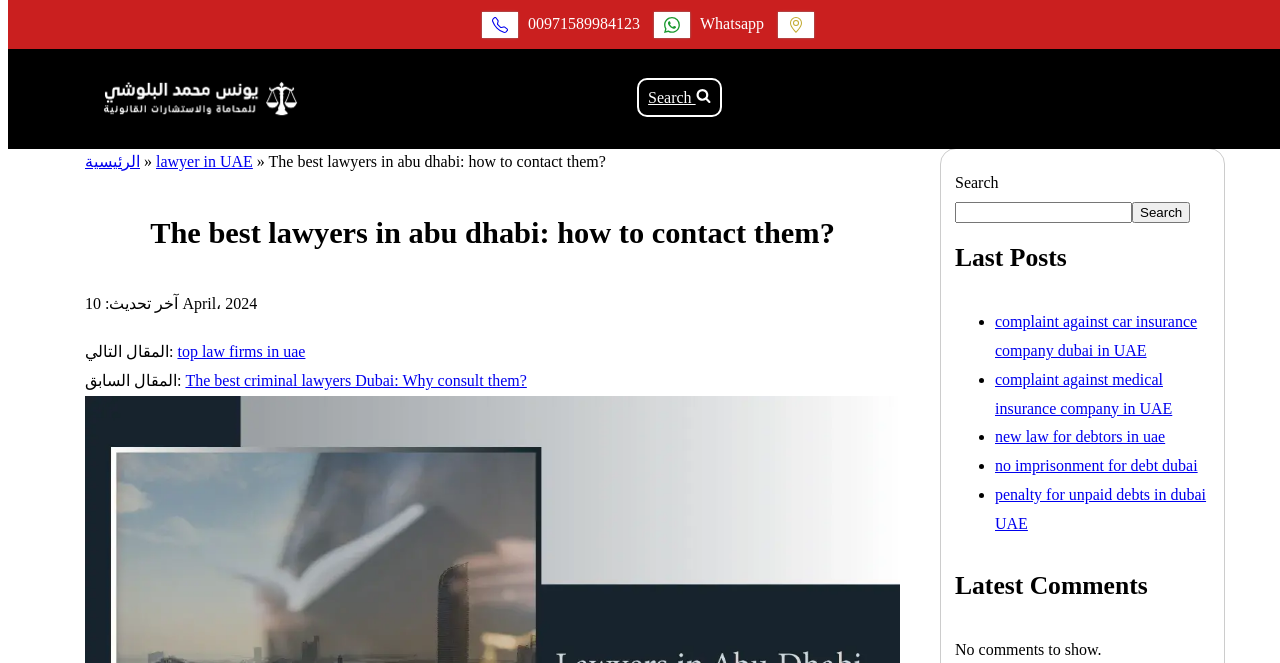Identify the bounding box coordinates of the section to be clicked to complete the task described by the following instruction: "Contact a lawyer in UAE". The coordinates should be four float numbers between 0 and 1, formatted as [left, top, right, bottom].

[0.28, 0.104, 0.295, 0.179]